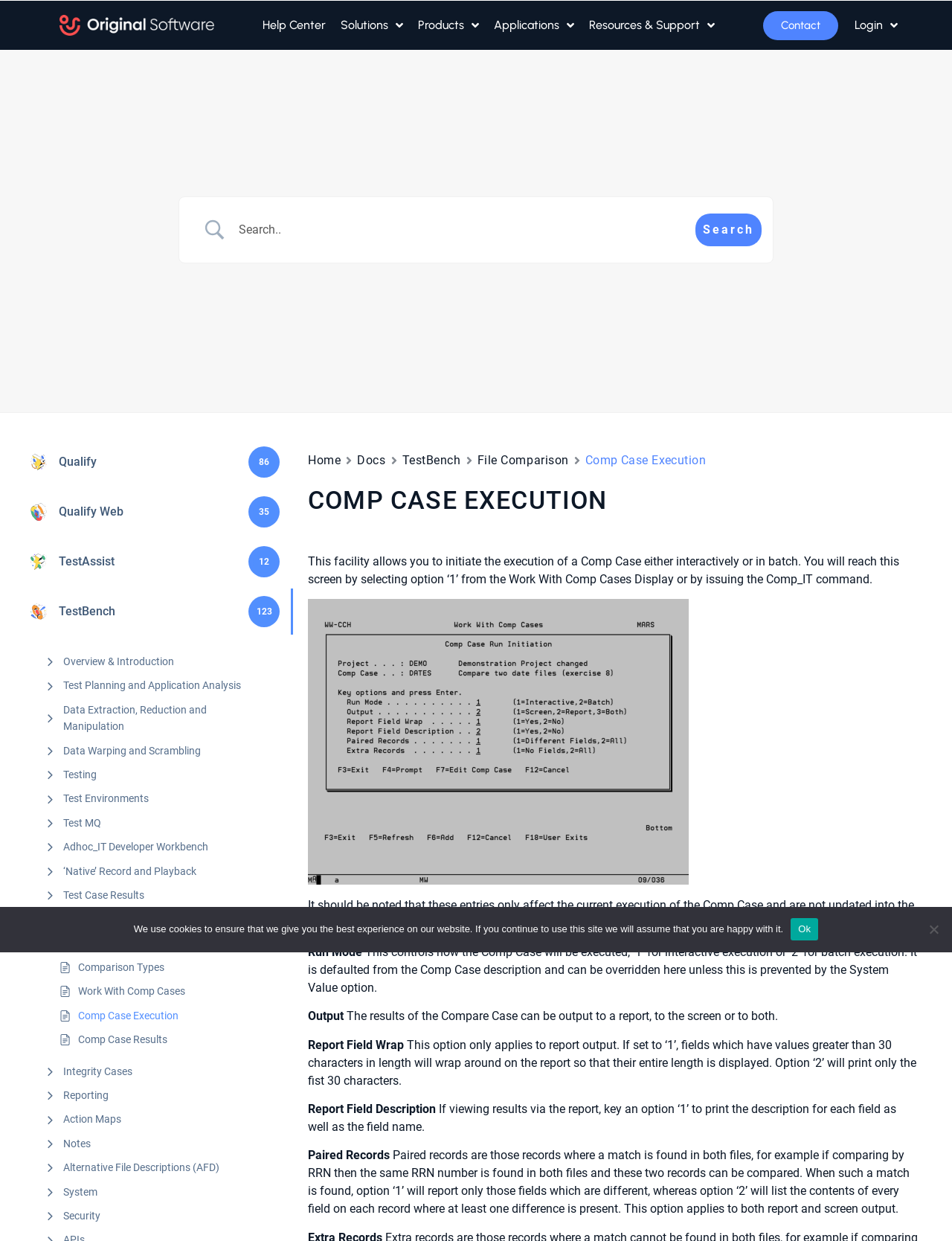Bounding box coordinates are specified in the format (top-left x, top-left y, bottom-right x, bottom-right y). All values are floating point numbers bounded between 0 and 1. Please provide the bounding box coordinate of the region this sentence describes: ‘Native’ Record and Playback

[0.066, 0.695, 0.206, 0.709]